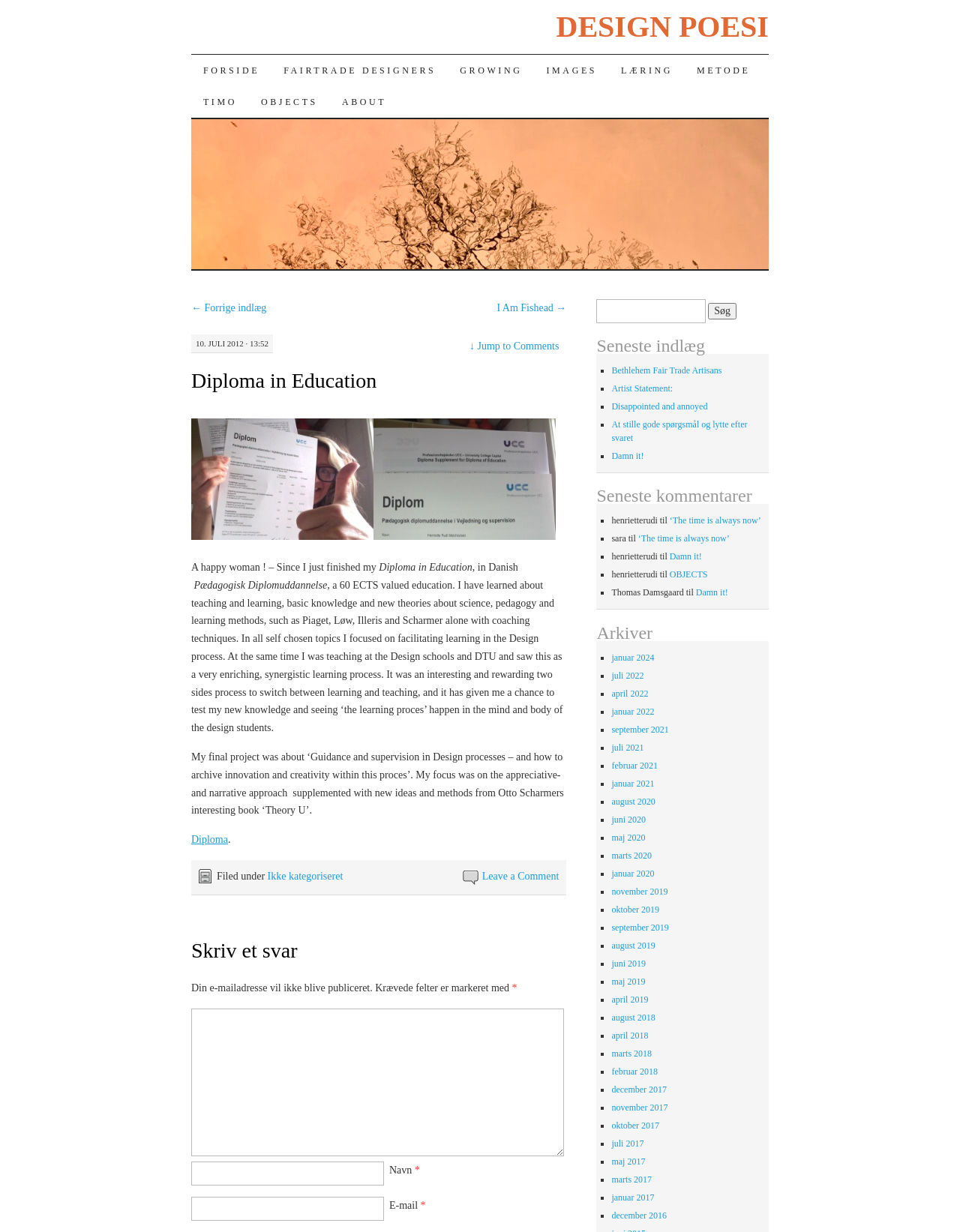Please identify the bounding box coordinates of the element's region that I should click in order to complete the following instruction: "Click on the 'SKIP TO CONTENT' link". The bounding box coordinates consist of four float numbers between 0 and 1, i.e., [left, top, right, bottom].

[0.198, 0.044, 0.223, 0.121]